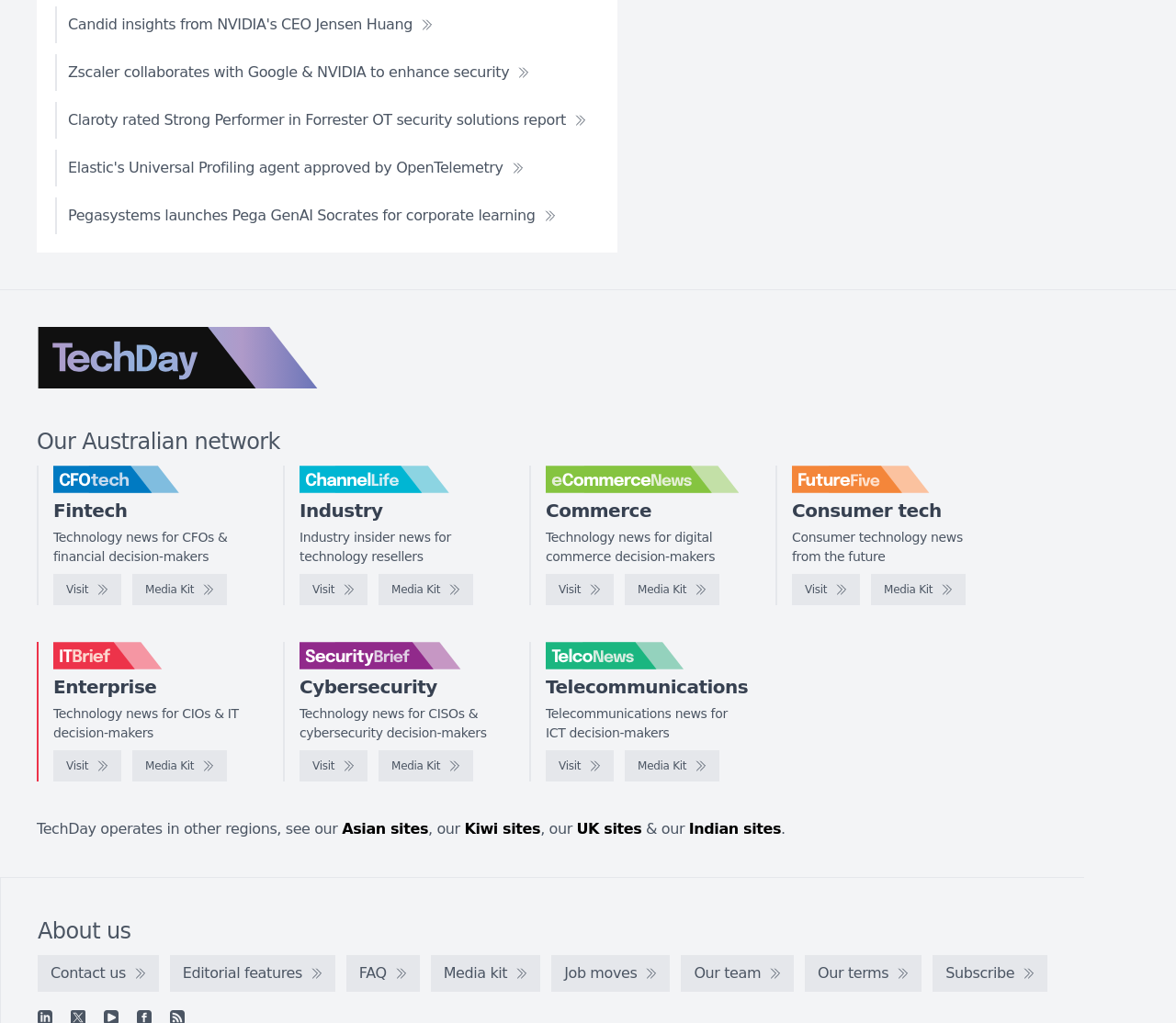What is the category of news on the IT Brief section?
Look at the screenshot and respond with a single word or phrase.

Enterprise